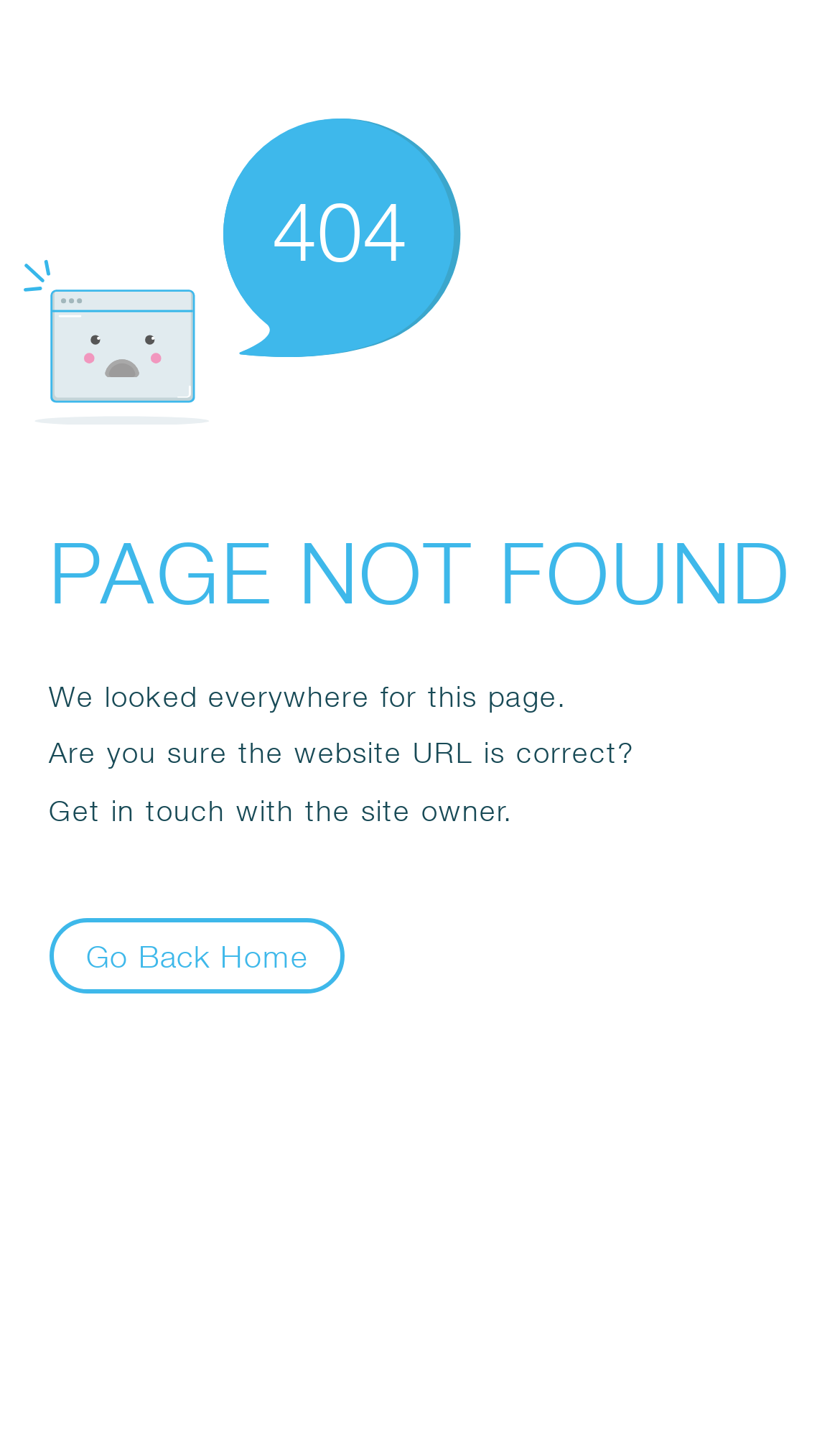From the element description Go Back Home, predict the bounding box coordinates of the UI element. The coordinates must be specified in the format (top-left x, top-left y, bottom-right x, bottom-right y) and should be within the 0 to 1 range.

[0.058, 0.642, 0.411, 0.695]